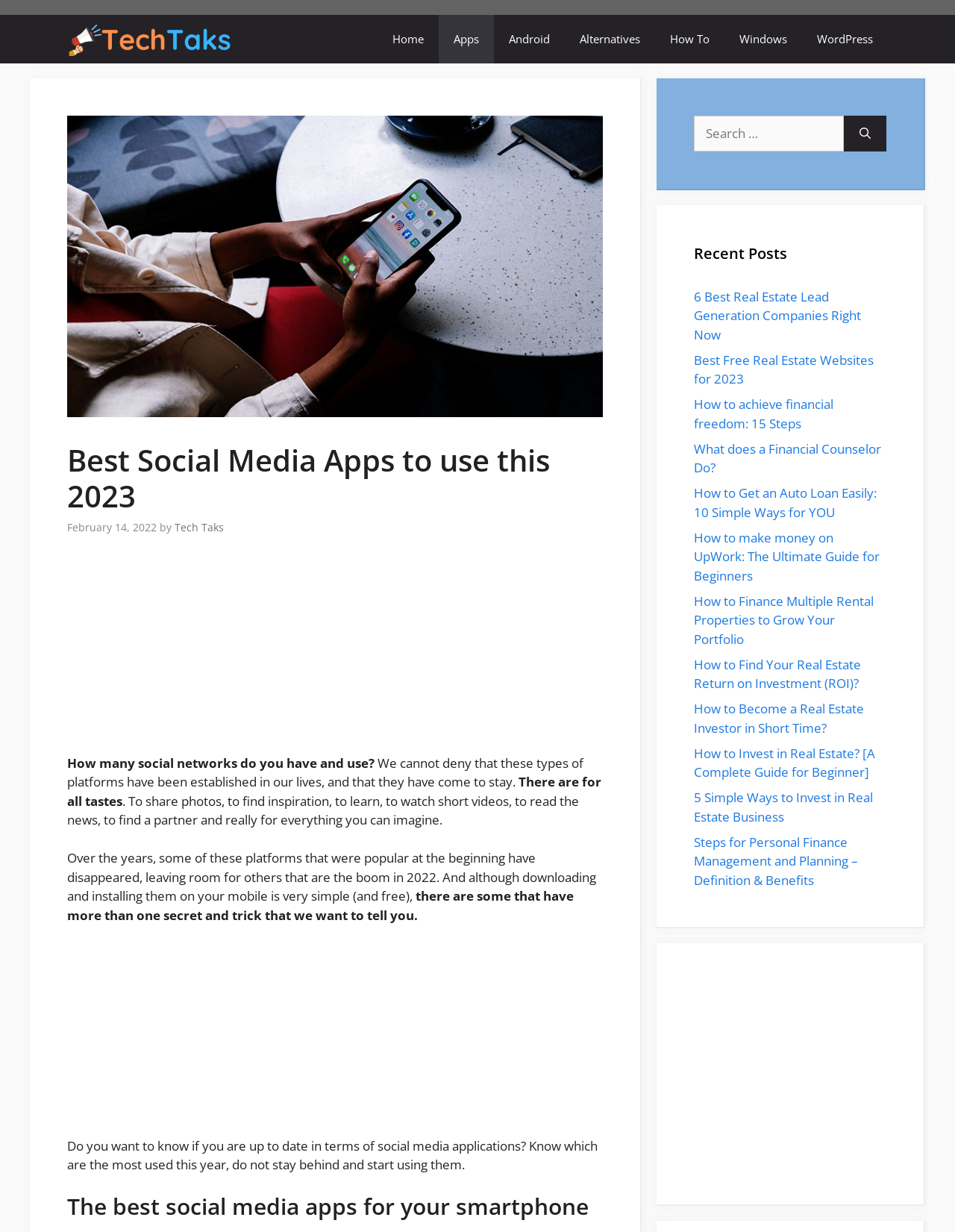Using details from the image, please answer the following question comprehensively:
What is the purpose of the search box?

The search box is located in the complementary section and has a label 'Search for:', indicating that it is meant to be used to search for content within the website.